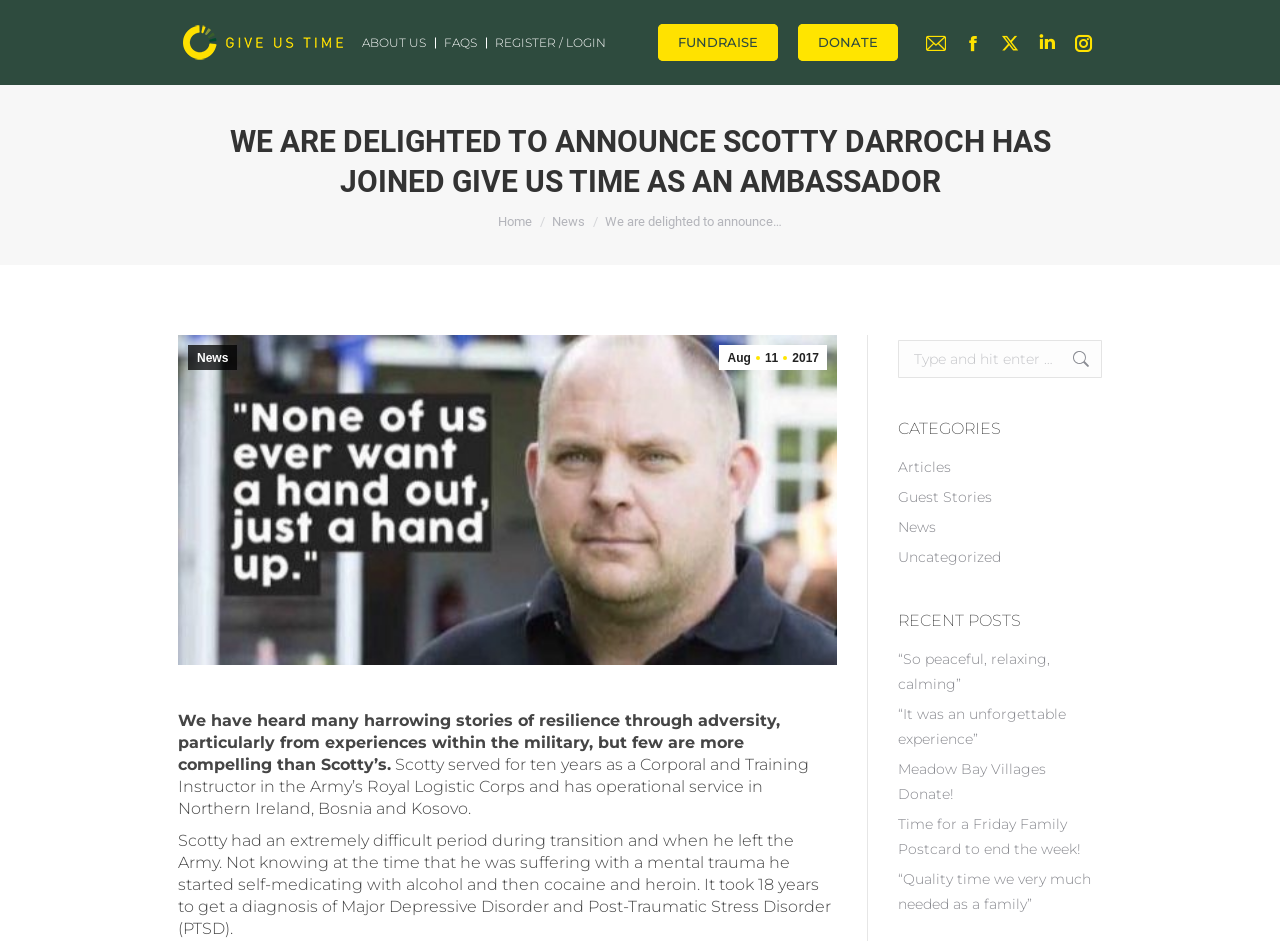Please provide the bounding box coordinates for the element that needs to be clicked to perform the instruction: "Search for something". The coordinates must consist of four float numbers between 0 and 1, formatted as [left, top, right, bottom].

[0.702, 0.361, 0.861, 0.402]